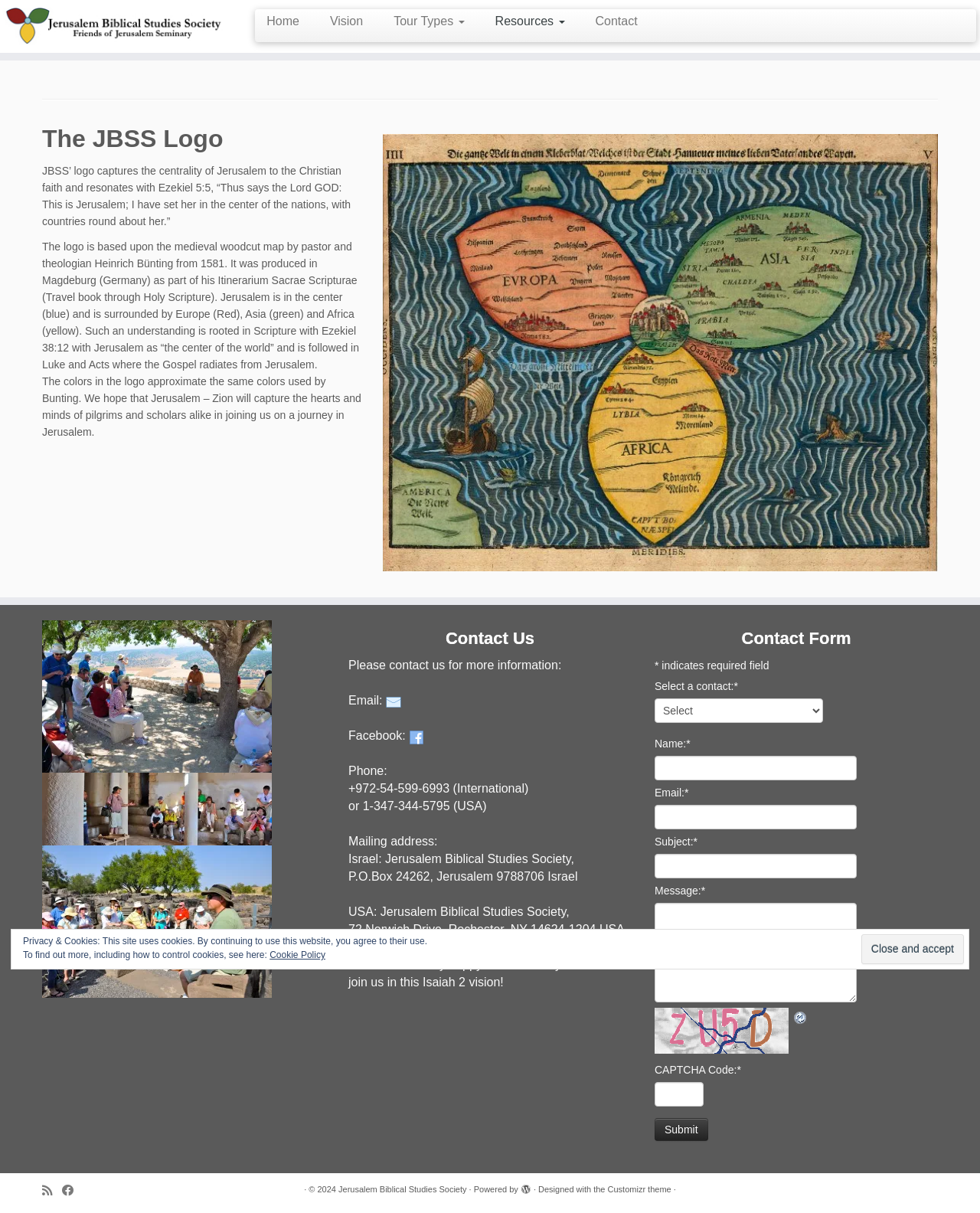What is the name of the organization?
Please provide a single word or phrase as your answer based on the image.

Jerusalem Biblical Studies Society